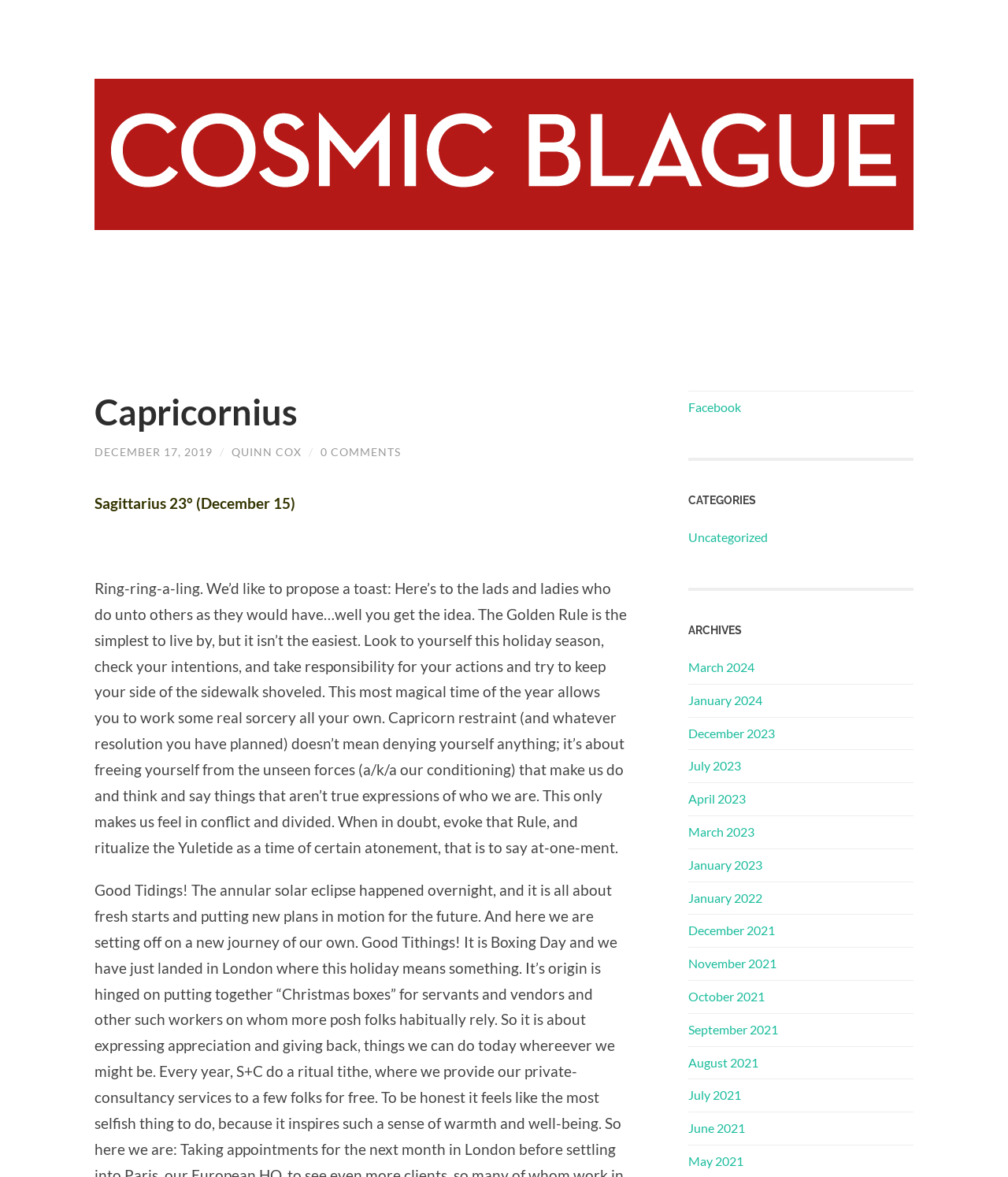Indicate the bounding box coordinates of the element that needs to be clicked to satisfy the following instruction: "View the post from December 17, 2019". The coordinates should be four float numbers between 0 and 1, i.e., [left, top, right, bottom].

[0.094, 0.378, 0.211, 0.39]